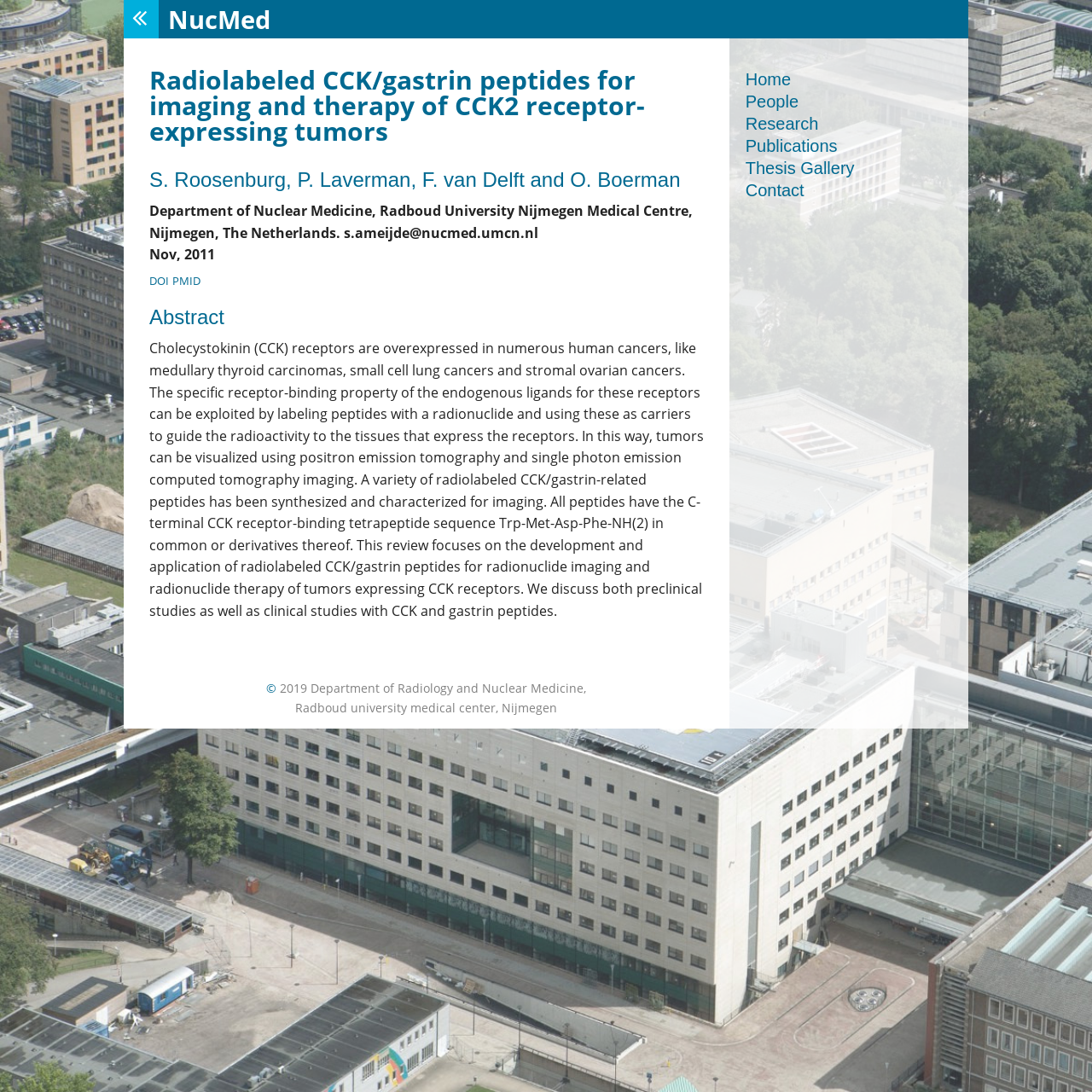What is the title of the publication?
Please provide a detailed answer to the question.

I determined the title of the publication by looking at the heading element with the text 'Radiolabeled CCK/gastrin peptides for imaging and therapy of CCK2 receptor-expressing tumors' which is a prominent element on the page.